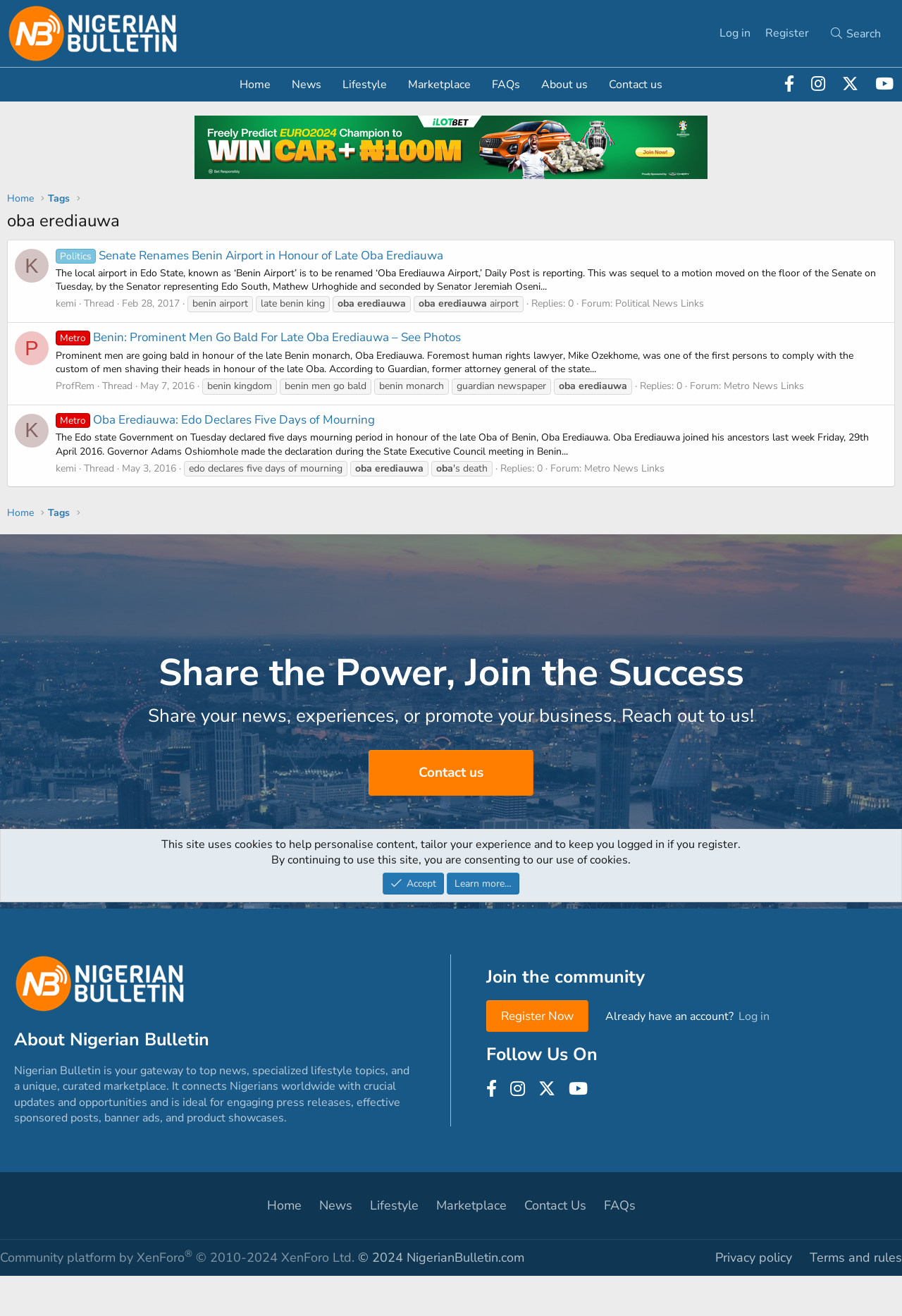Given the description alt="ilobet Nigeria - Nigerian Bulletin", predict the bounding box coordinates of the UI element. Ensure the coordinates are in the format (top-left x, top-left y, bottom-right x, bottom-right y) and all values are between 0 and 1.

[0.216, 0.128, 0.784, 0.139]